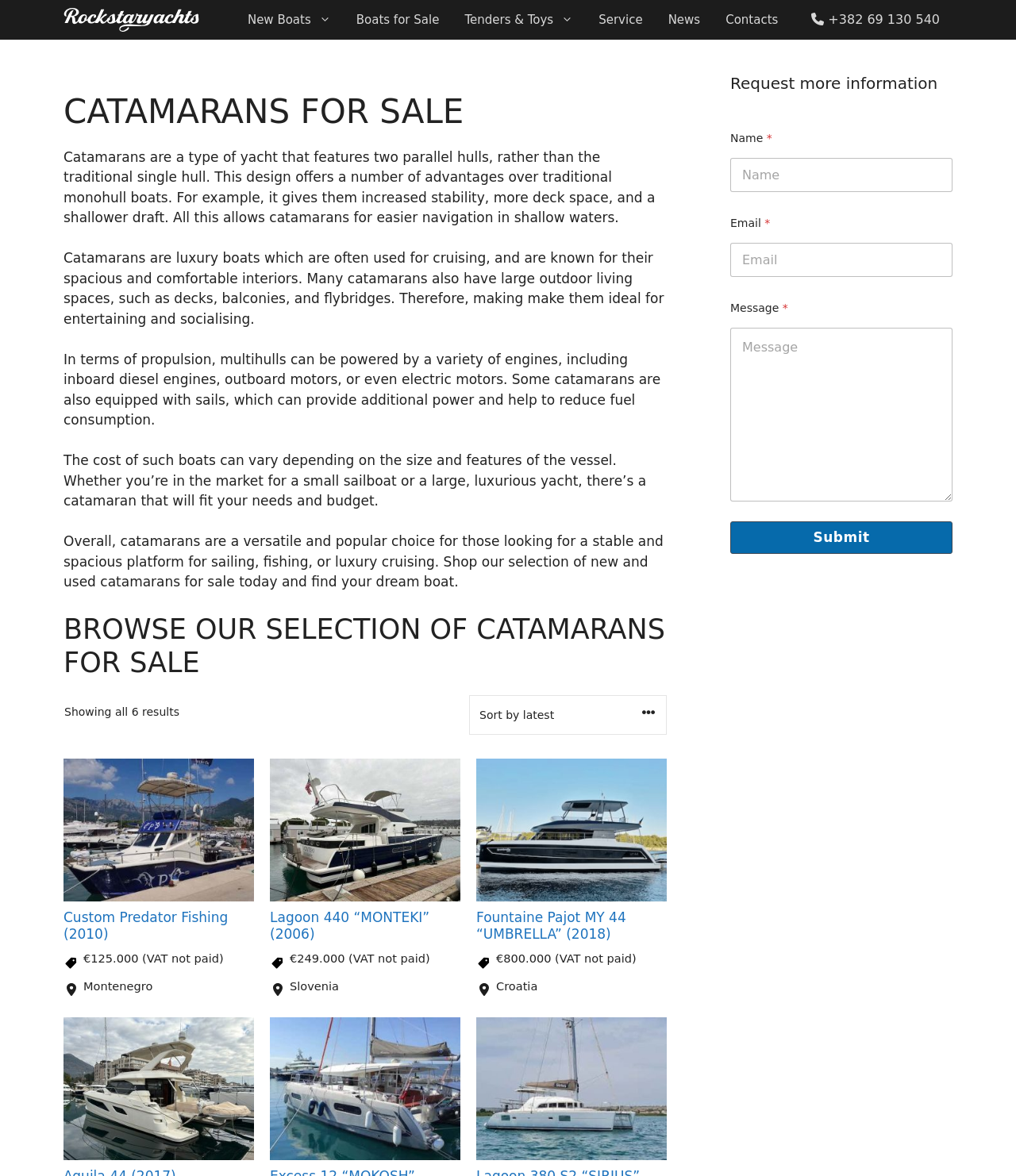With reference to the screenshot, provide a detailed response to the question below:
How many results are shown on this webpage?

The text 'Showing all 6 results' indicates that there are 6 results or listings of catamarans for sale on this webpage.